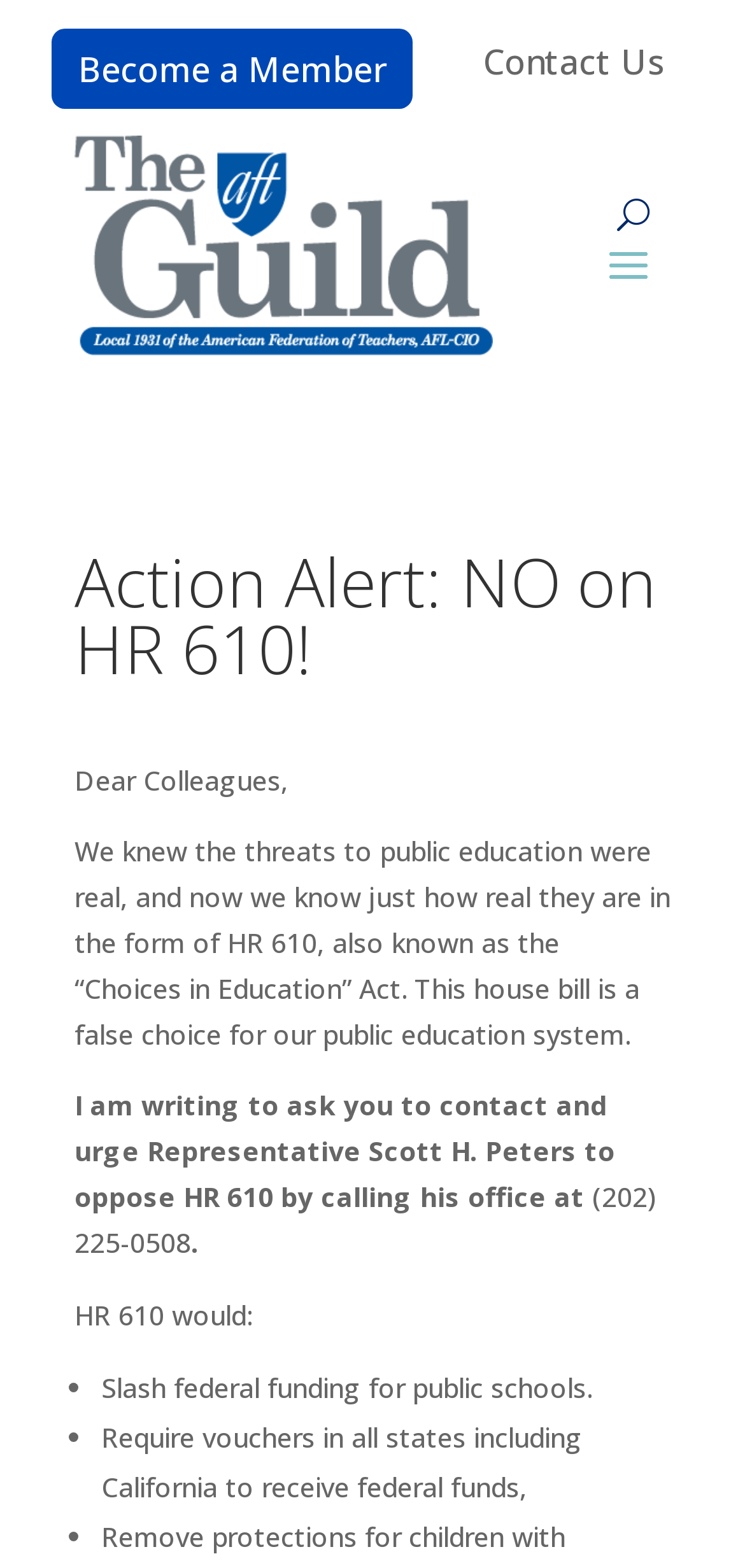What is one consequence of HR 610?
Answer the question in a detailed and comprehensive manner.

The webpage lists several consequences of HR 610, including slashing federal funding for public schools. This information is presented in a bulleted list, with each point describing a potential outcome of the bill.